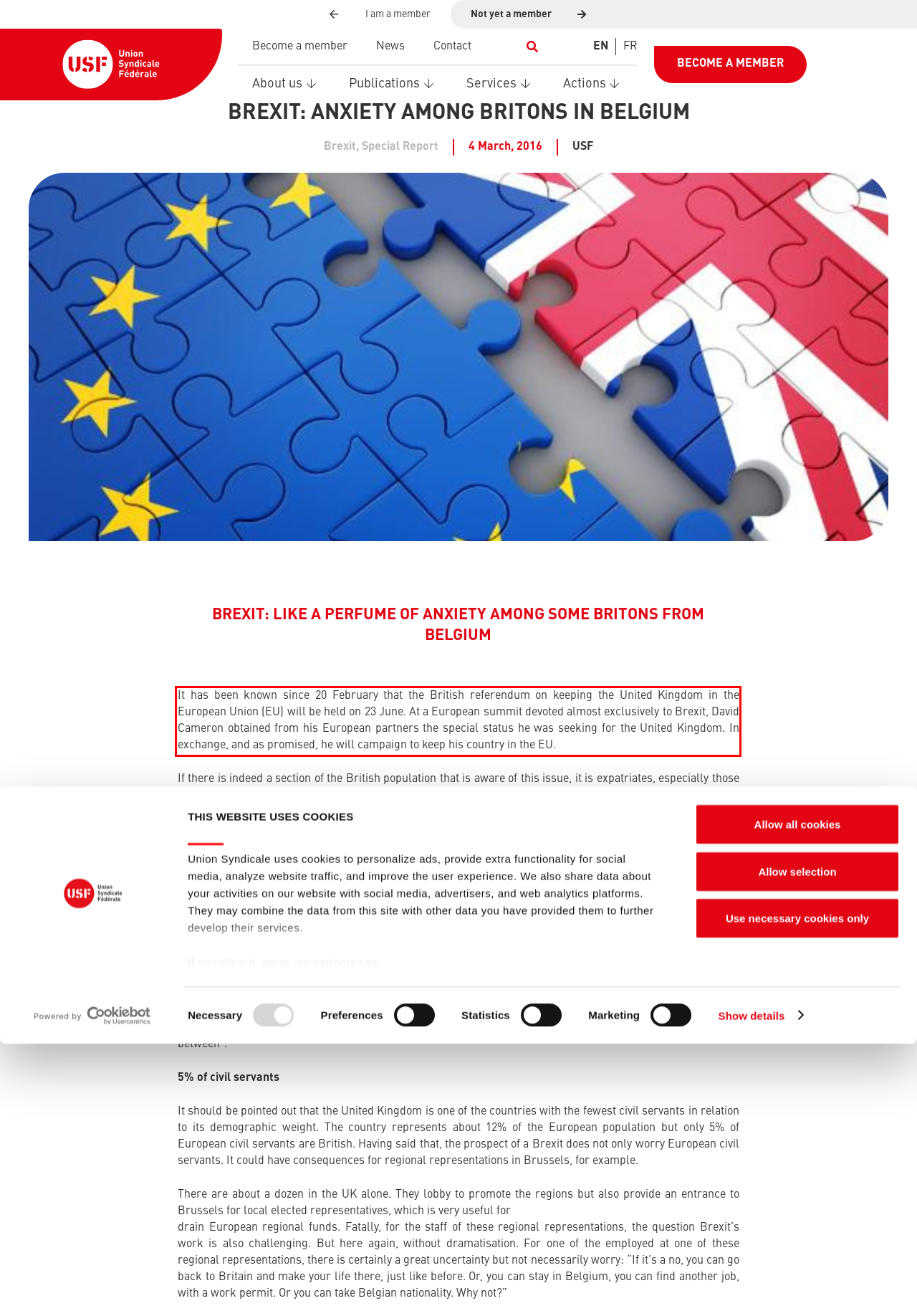Within the screenshot of a webpage, identify the red bounding box and perform OCR to capture the text content it contains.

It has been known since 20 February that the British referendum on keeping the United Kingdom in the European Union (EU) will be held on 23 June. At a European summit devoted almost exclusively to Brexit, David Cameron obtained from his European partners the special status he was seeking for the United Kingdom. In exchange, and as promised, he will campaign to keep his country in the EU.